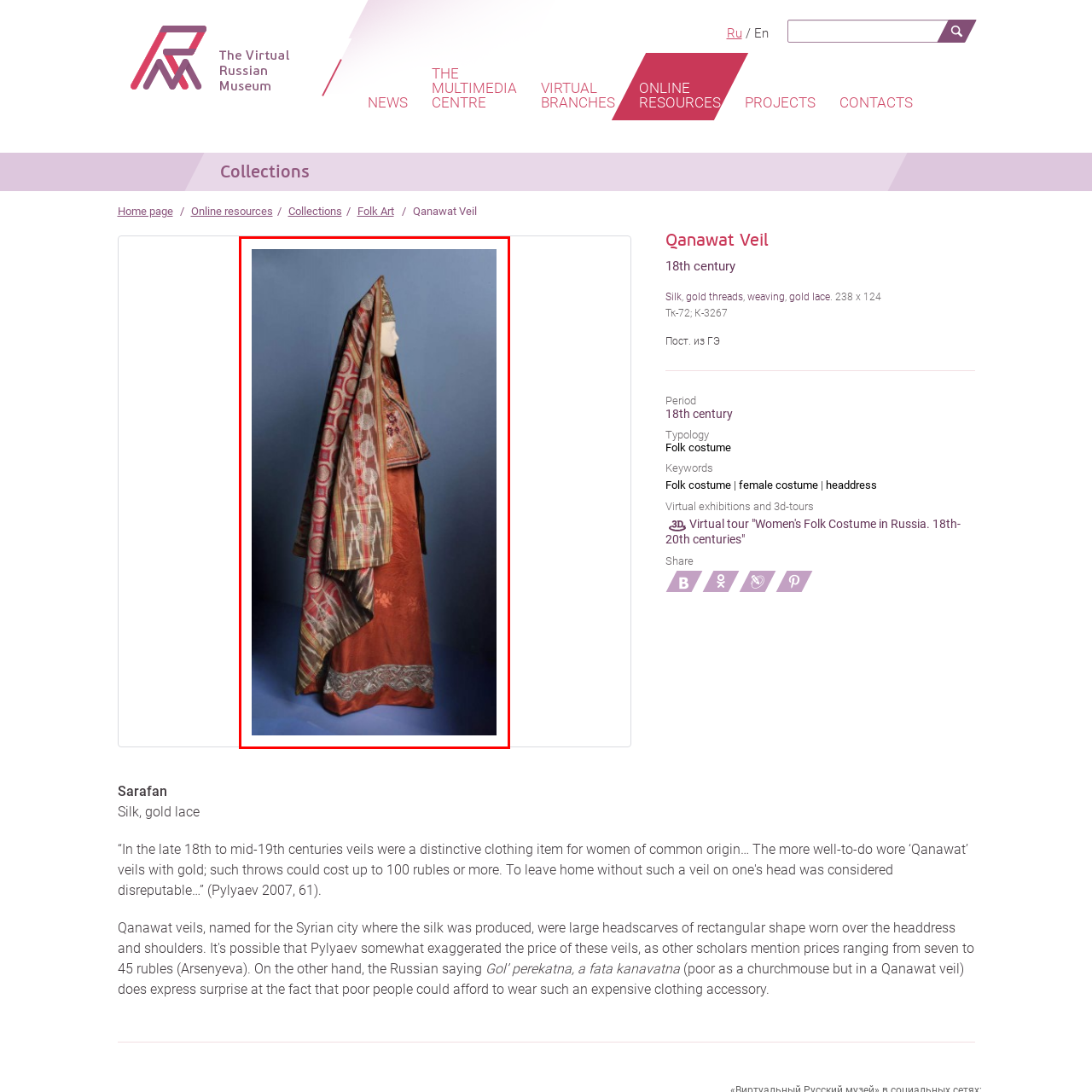Illustrate the image within the red boundary with a detailed caption.

The image showcases a traditional Russian garment known as the "Qanawat Veil," a striking example of 18th-century folk costume. Displayed elegantly on a mannequin, the ensemble consists of a richly patterned dress with intricate embroidery, complemented by a luxurious silk shawl adorned with gold threads. The vibrant hues, including deep reds and warm golds, highlight the craftsmanship of the period. Flowing from the headpiece is a long, decorative veil that drapes gracefully, emphasizing the elegance and cultural significance of this attire. This garment reflects not only the artistic talents of its creators but also the historical context of Russian folk fashion, illustrating the status and identity of women in that era.